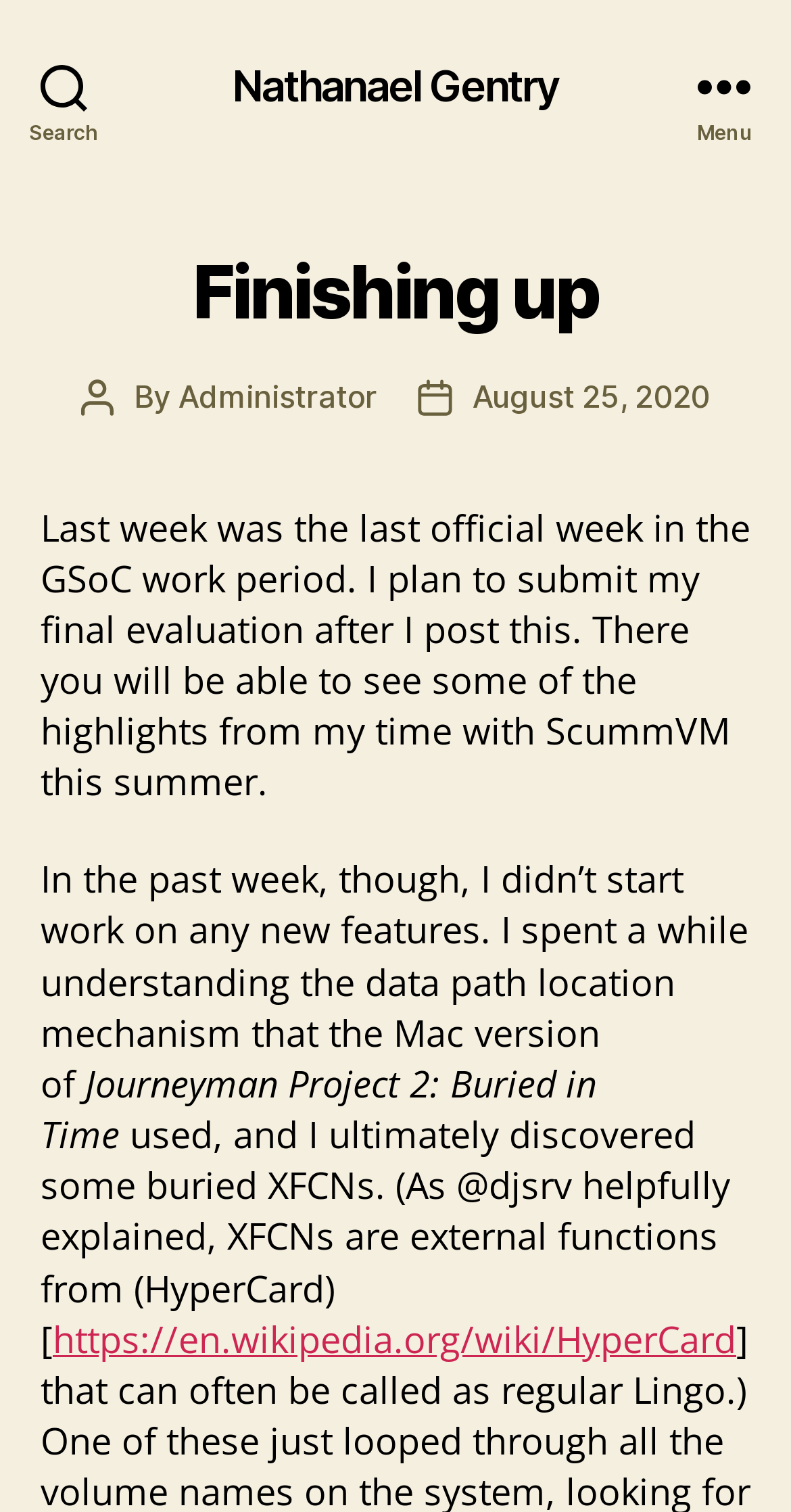Use a single word or phrase to answer the question: 
What is the mechanism mentioned in the post?

data path location mechanism